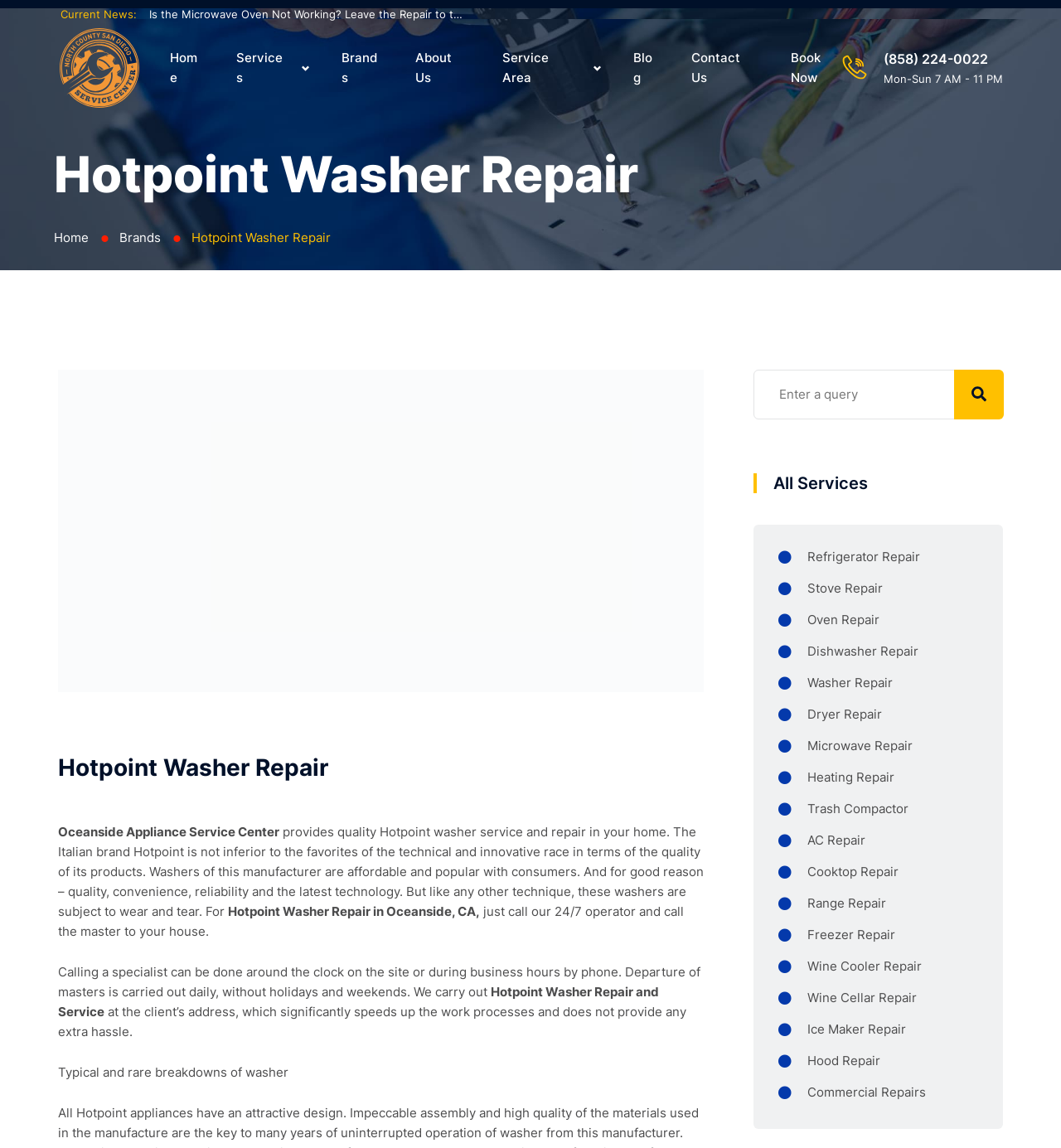Identify the bounding box coordinates of the specific part of the webpage to click to complete this instruction: "Click the 'Book Now' button".

[0.734, 0.031, 0.813, 0.088]